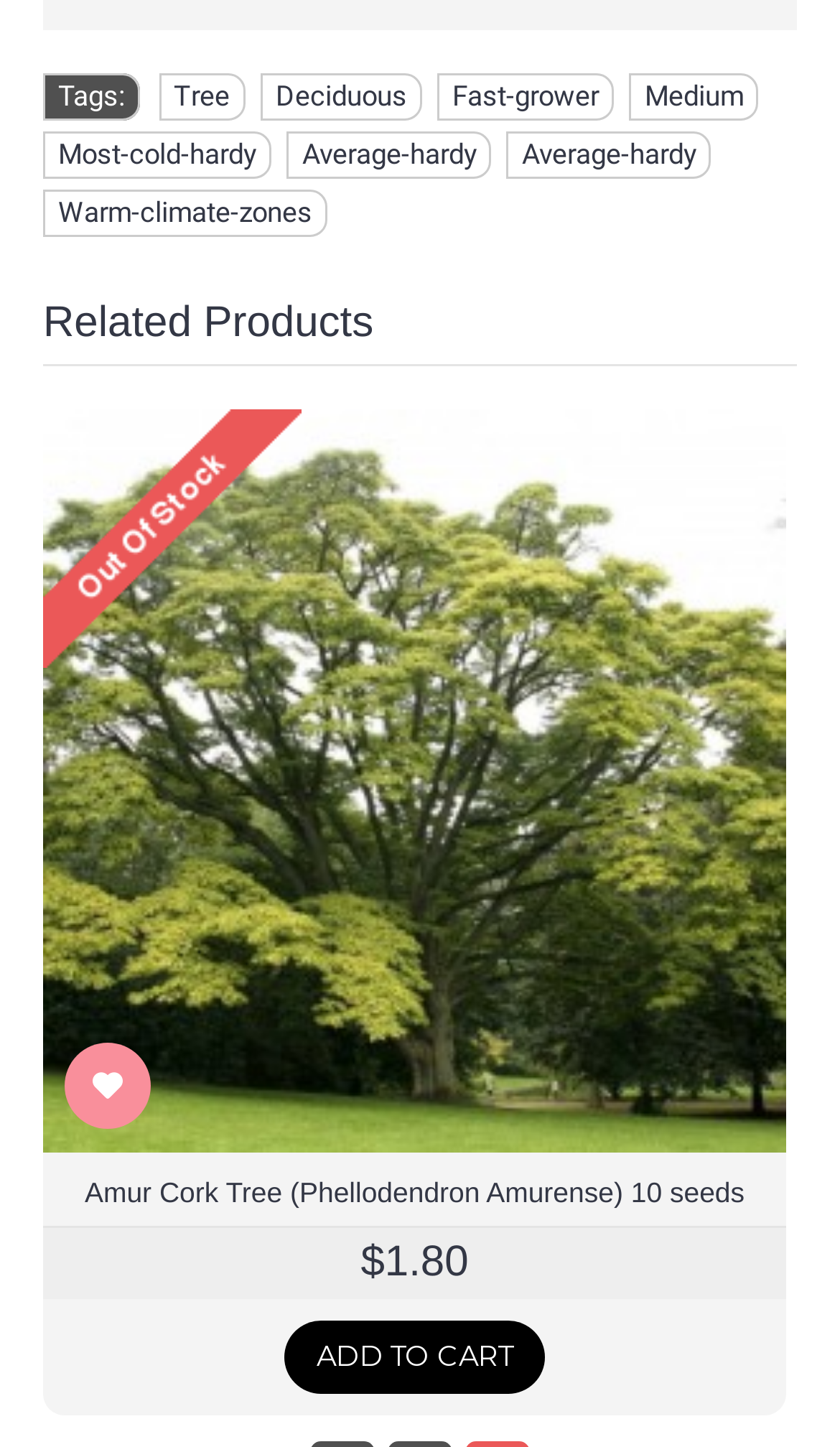Find the bounding box coordinates for the element that must be clicked to complete the instruction: "Click on the 'Tree' link". The coordinates should be four float numbers between 0 and 1, indicated as [left, top, right, bottom].

[0.189, 0.051, 0.291, 0.083]